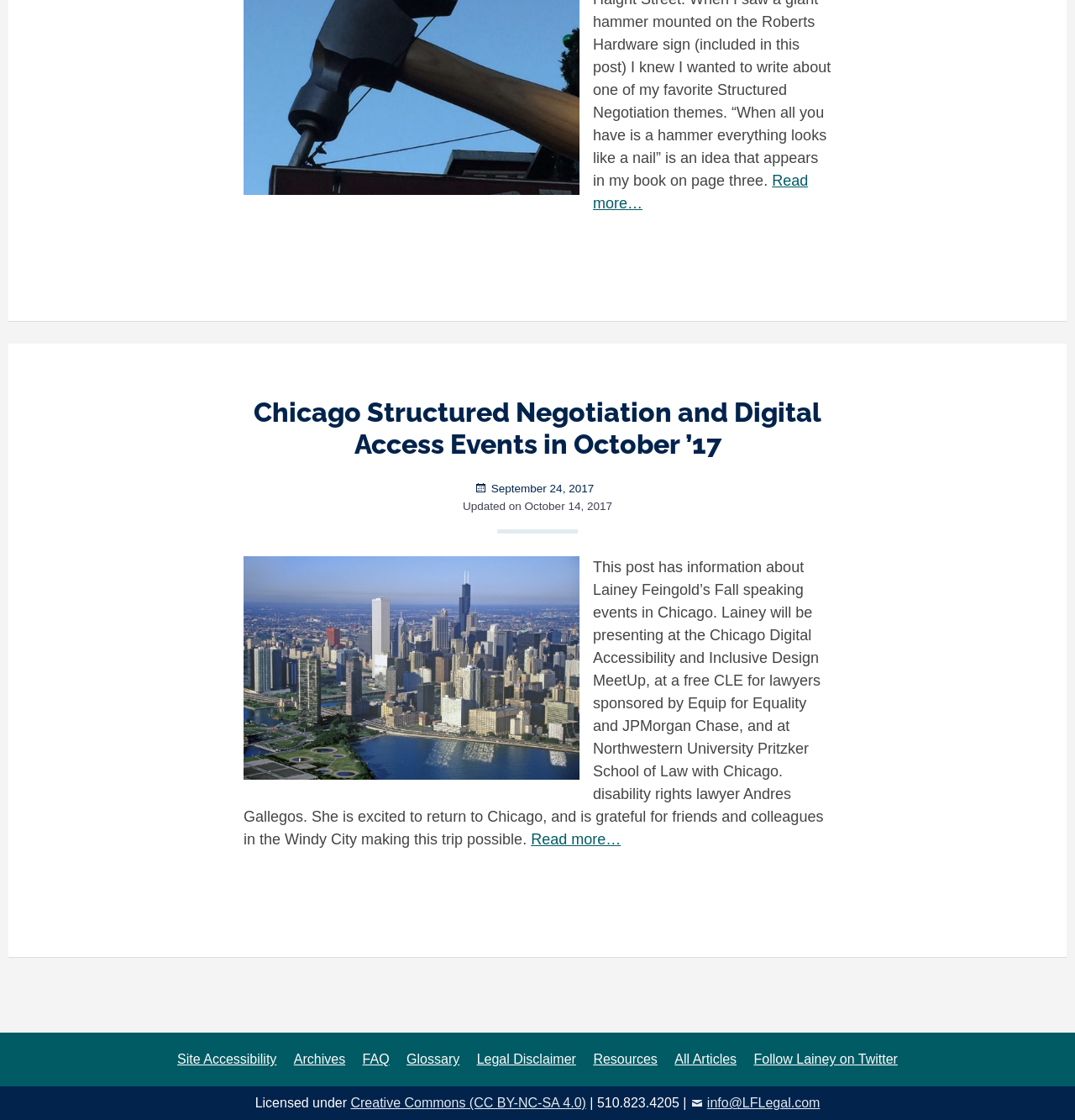How many links are present in the footer section?
Utilize the image to construct a detailed and well-explained answer.

I counted the number of link elements present at the bottom of the webpage, which are 'Site Accessibility', 'Archives', 'FAQ', 'Glossary', 'Legal Disclaimer', 'Resources', 'All Articles', and 'Follow Lainey on Twitter'.